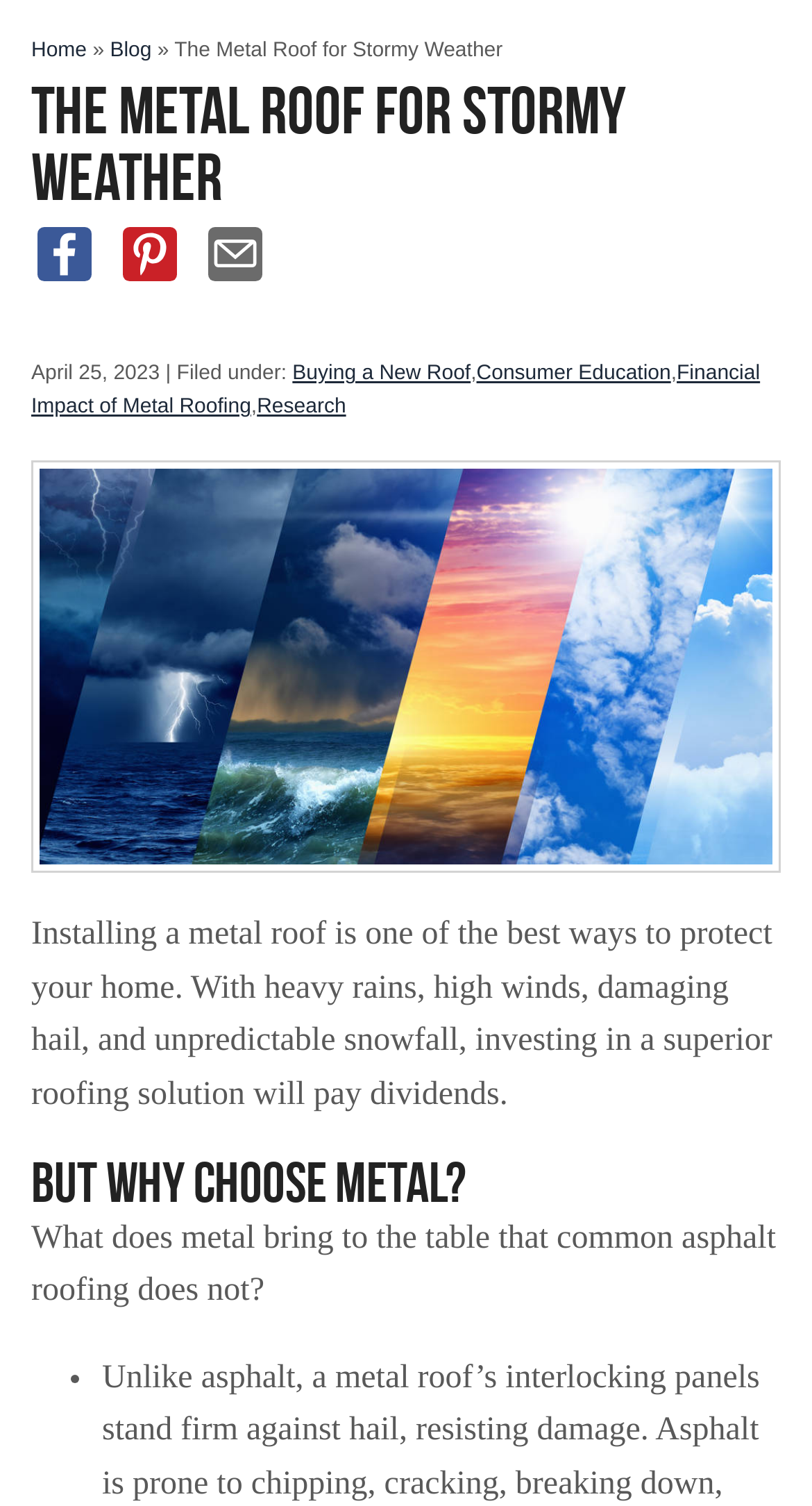Write an elaborate caption that captures the essence of the webpage.

The webpage is about the benefits of a Classic Metal Roof, particularly in stormy weather. At the top left, there is a navigation menu with links to "Home", "Blog", and the current page, "The Metal Roof for Stormy Weather". Below the navigation menu, there is a large heading with the same title, "The Metal Roof for Stormy Weather". 

On the top right, there are three social media sharing links: "Share on Facebook", "Pin it", and "Send email", each accompanied by a small icon. Below these links, there is a section with the date "April 25, 2023" and a list of categories, including "Buying a New Roof", "Consumer Education", "Financial Impact of Metal Roofing", and "Research", which are likely related to metal roofing.

The main content of the page starts with a large image that takes up most of the width, showcasing a metal roof. Below the image, there is a paragraph of text that explains the importance of protecting one's home with a superior roofing solution, especially in areas with heavy rains, high winds, and unpredictable snowfall.

Further down, there is a heading "But why choose metal?" followed by a paragraph that questions the advantages of metal roofing over common asphalt roofing. The page then lists some benefits of metal roofing, marked with bullet points, although the specific benefits are not explicitly stated.